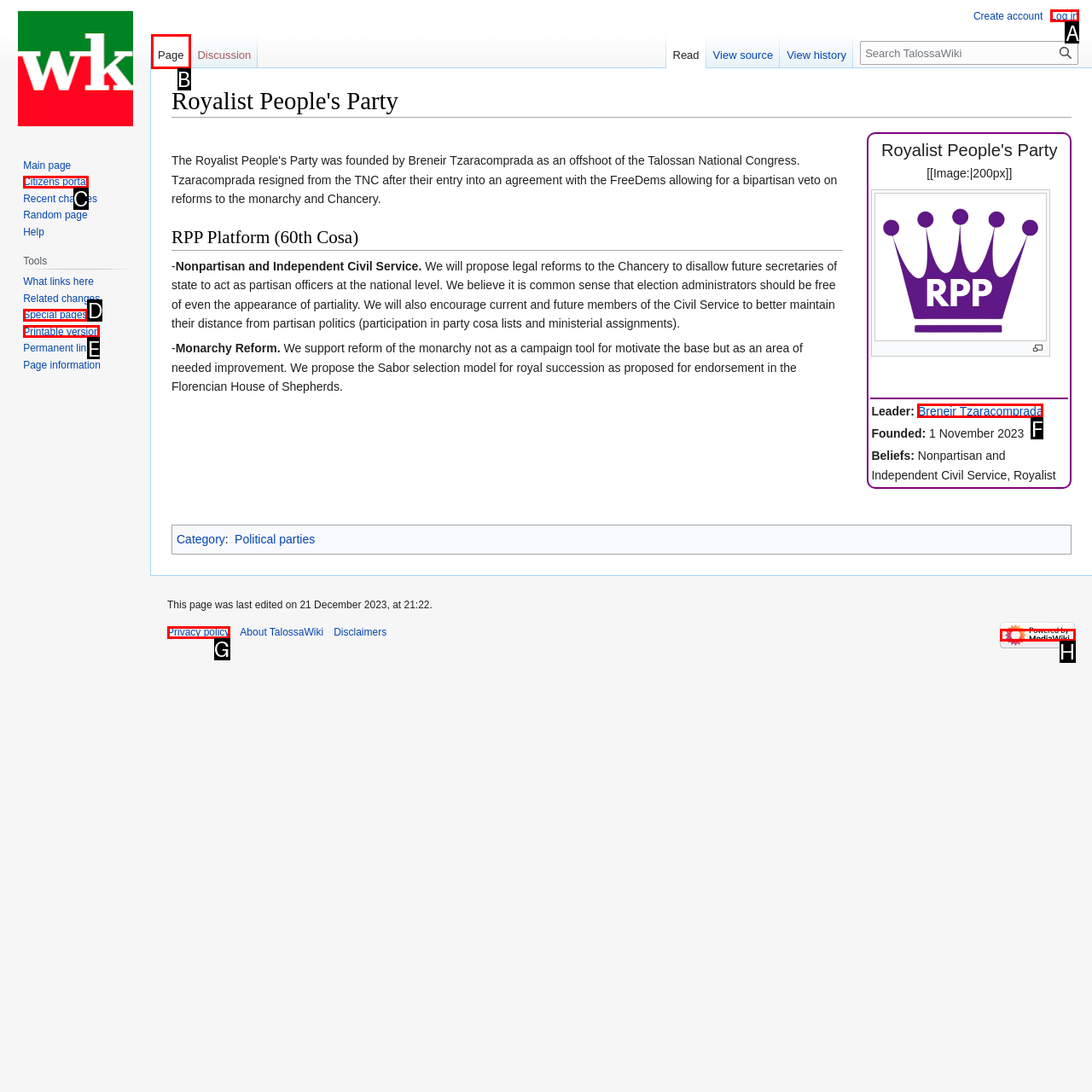Determine which letter corresponds to the UI element to click for this task: Read the introduction of the college
Respond with the letter from the available options.

None